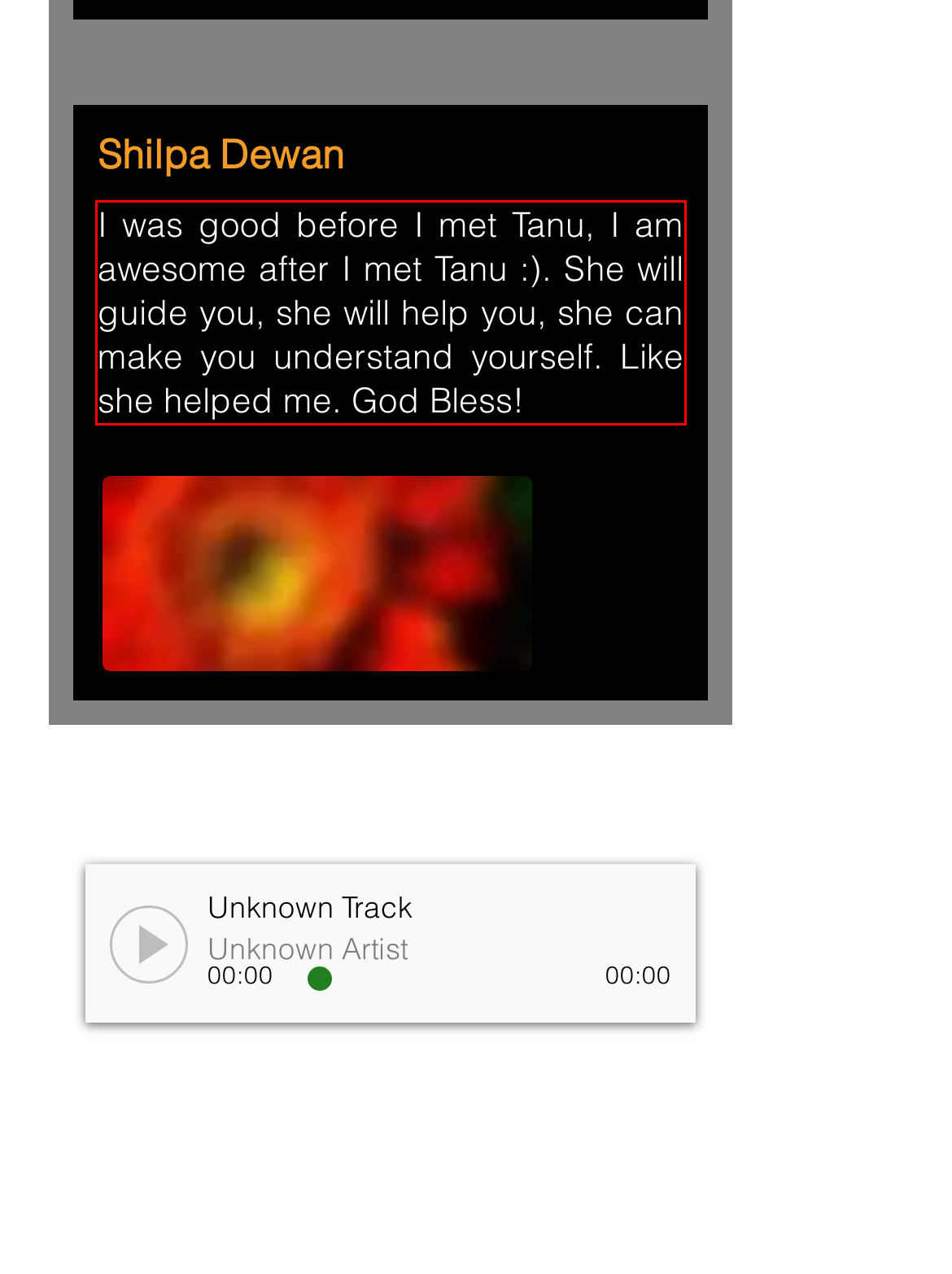You are given a webpage screenshot with a red bounding box around a UI element. Extract and generate the text inside this red bounding box.

I was good before I met Tanu, I am awesome after I met Tanu :). She will guide you, she will help you, she can make you understand yourself. Like she helped me. God Bless!